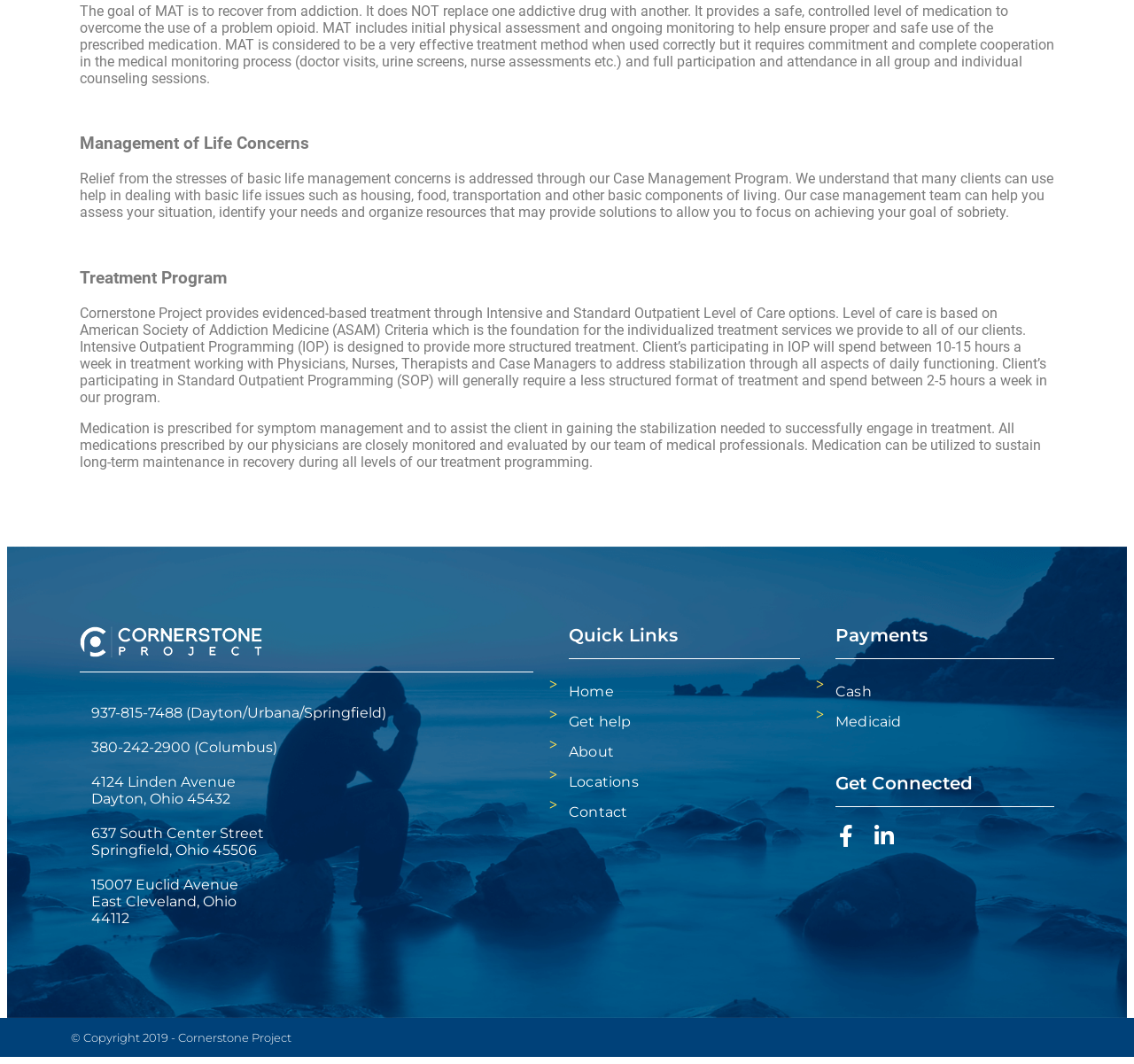Given the element description, predict the bounding box coordinates in the format (top-left x, top-left y, bottom-right x, bottom-right y). Make sure all values are between 0 and 1. Here is the element description: Home

[0.502, 0.636, 0.705, 0.664]